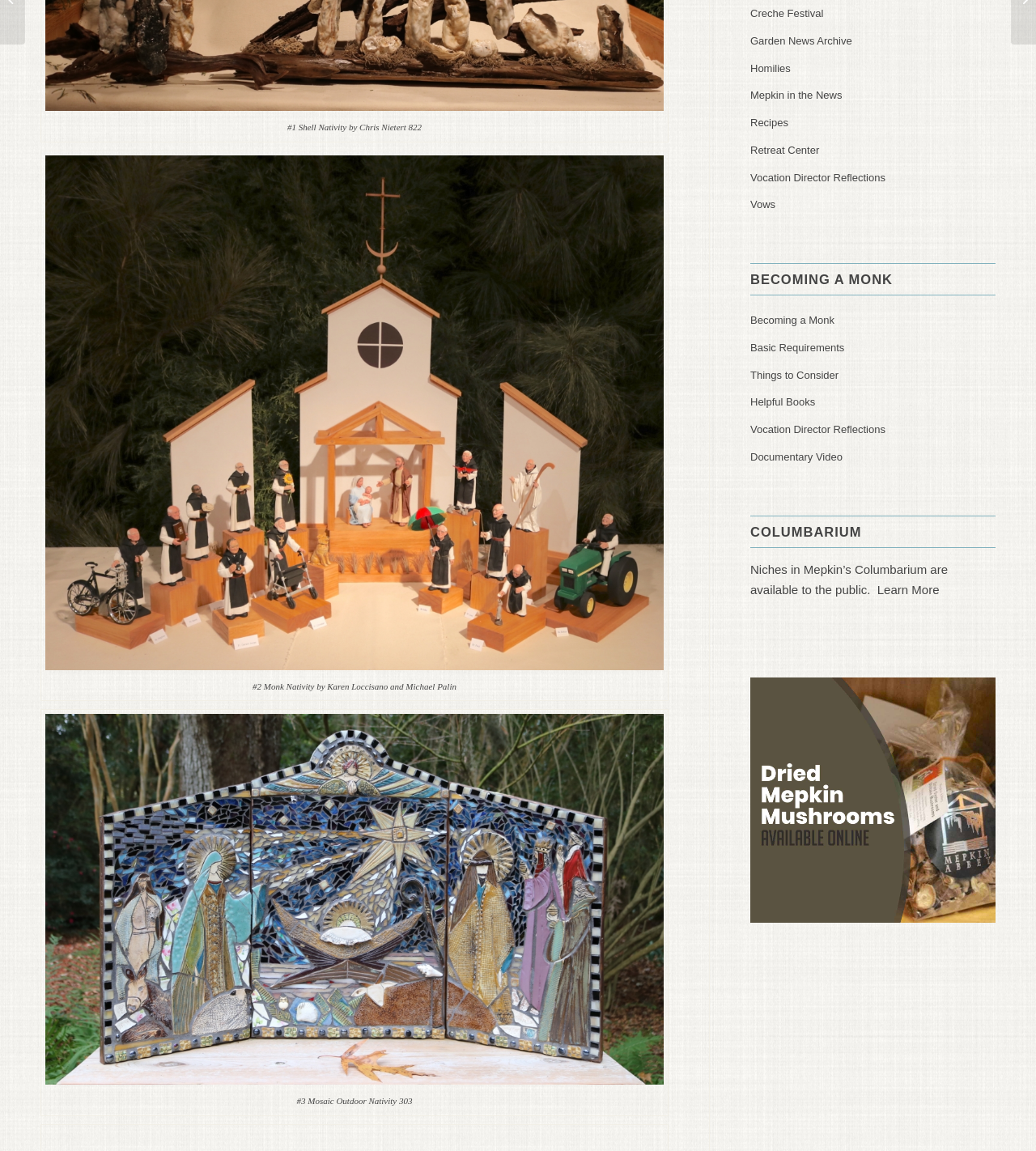Bounding box coordinates are specified in the format (top-left x, top-left y, bottom-right x, bottom-right y). All values are floating point numbers bounded between 0 and 1. Please provide the bounding box coordinate of the region this sentence describes: alt="Mushrooms"

[0.724, 0.581, 0.961, 0.809]